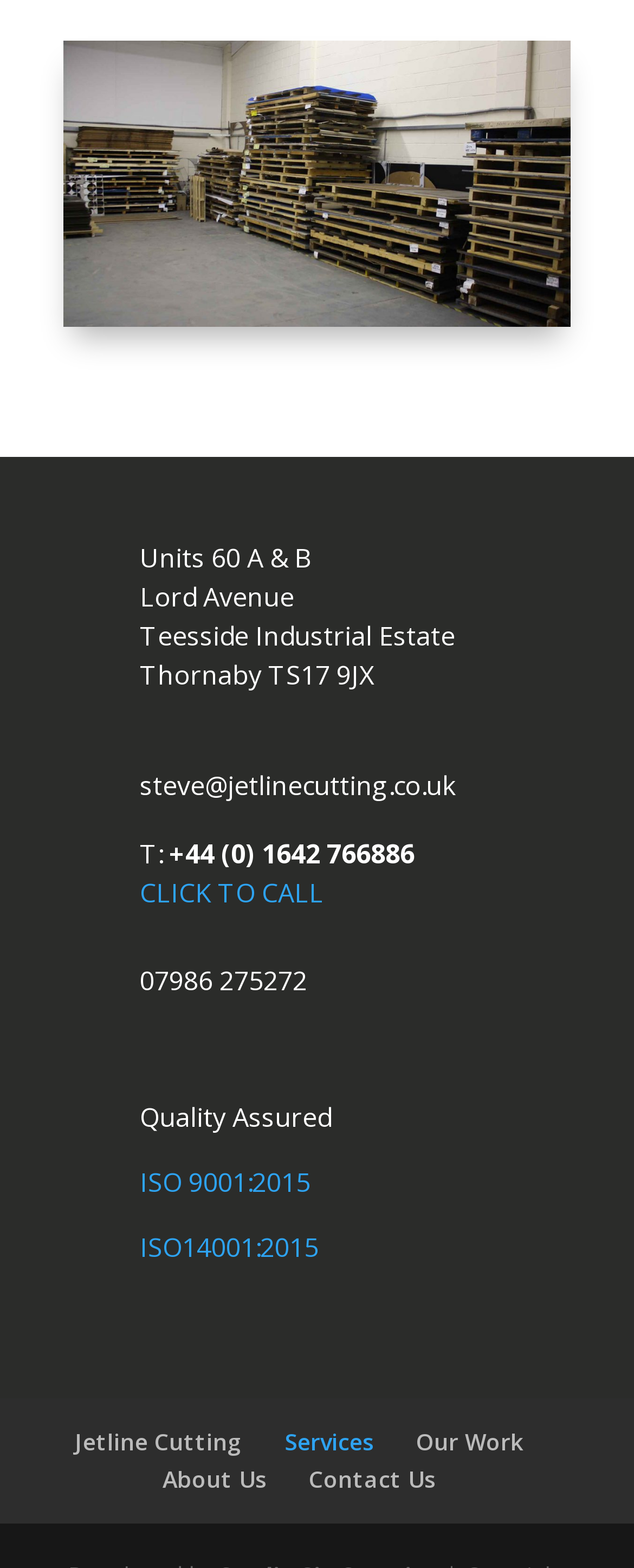What are the certifications of the company?
Refer to the image and provide a one-word or short phrase answer.

ISO 9001:2015, ISO14001:2015